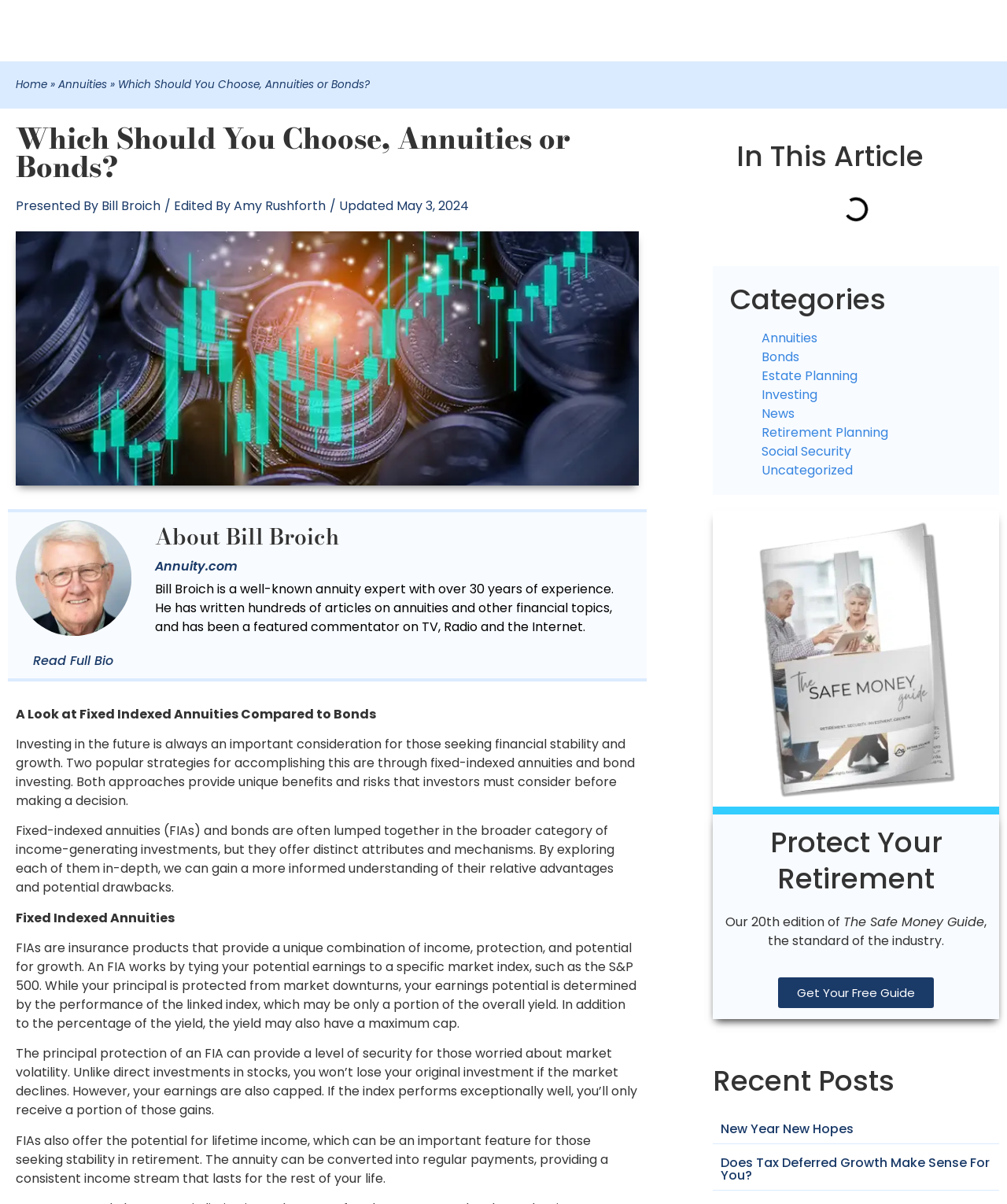Determine the main text heading of the webpage and provide its content.

Which Should You Choose, Annuities or Bonds?